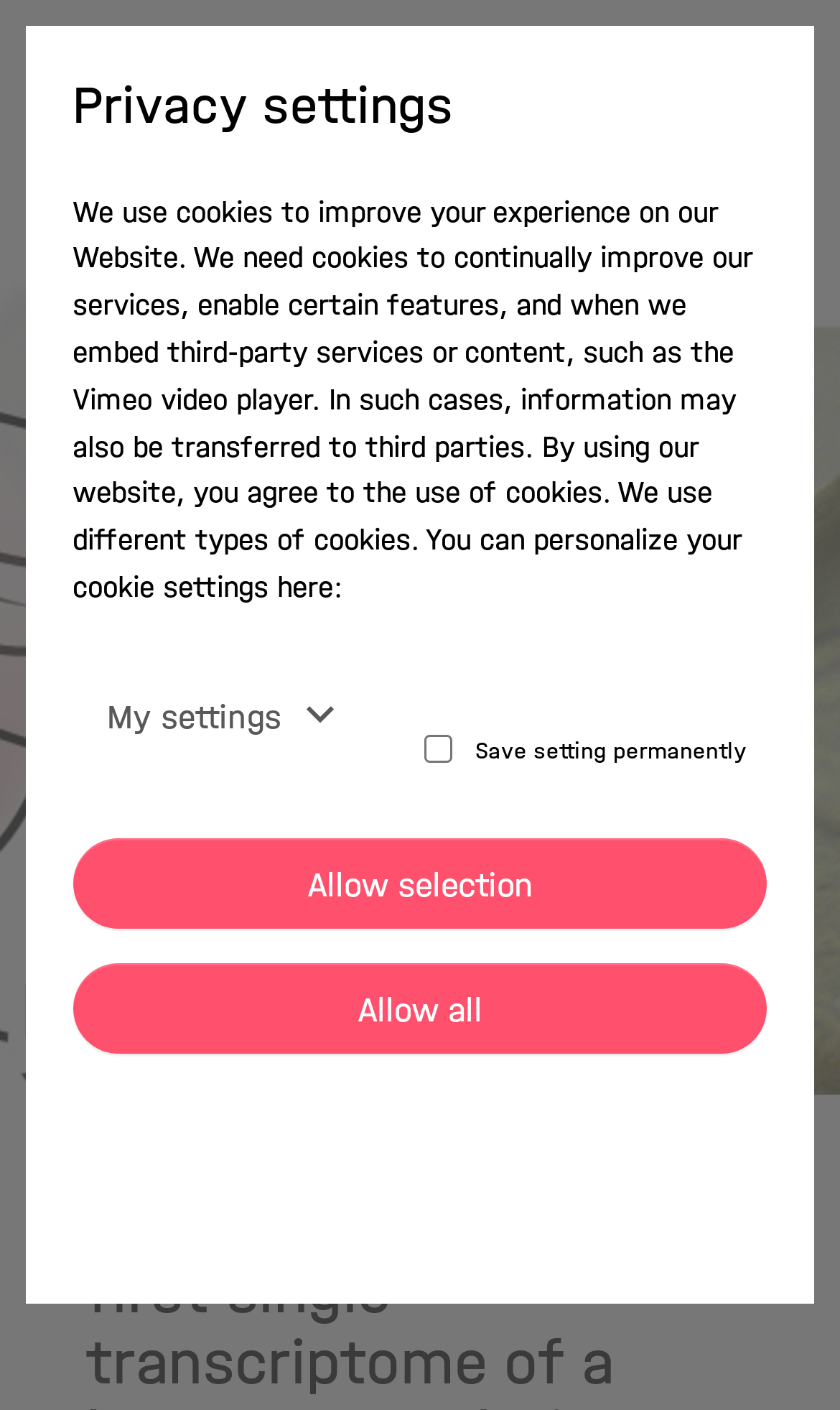What is the logo on the top left corner?
Please provide a single word or phrase answer based on the image.

Helmholtz Munich logo